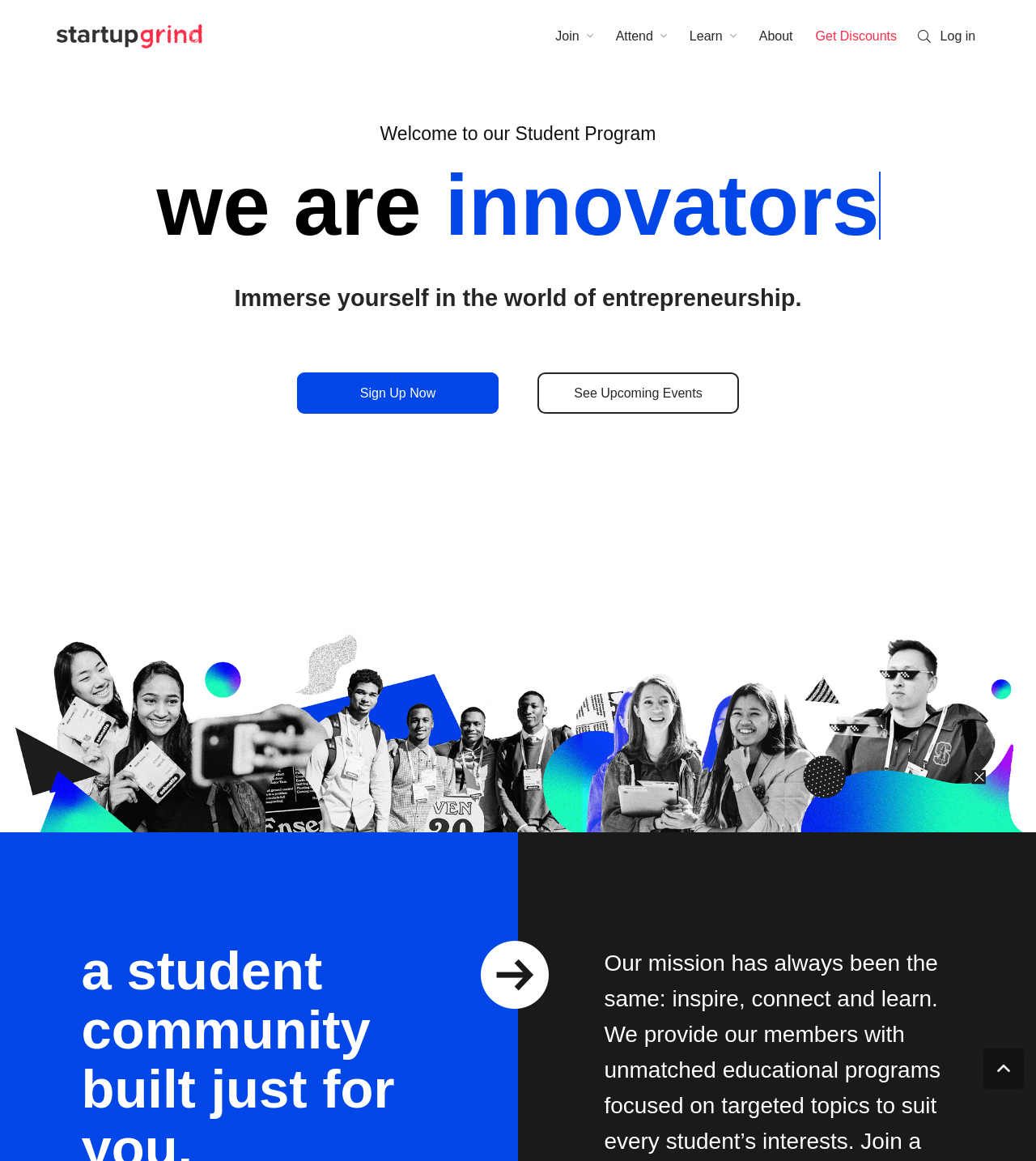Find the bounding box coordinates of the area to click in order to follow the instruction: "Learn more about entrepreneurship".

[0.655, 0.0, 0.722, 0.063]